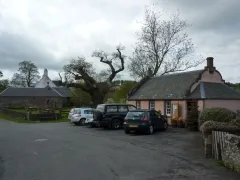Describe all the elements and aspects of the image comprehensively.

The image depicts a charming residential scene featuring a quaint cottage with a thatched roof situated in a rural setting. To the right, the cottage, painted in soft pastel hues, is surrounded by a gravel driveway where several cars are parked. In the background, another building with a similar rustic style can be seen, complemented by the presence of an impressive, gnarled tree. The overcast sky adds a moody atmosphere to the scene, evoking a sense of tranquility typical of countryside life. This image is part of a narrative celebrating the refurbished village hall in Redpath, a community rich in history and character, located just south of Earlston.